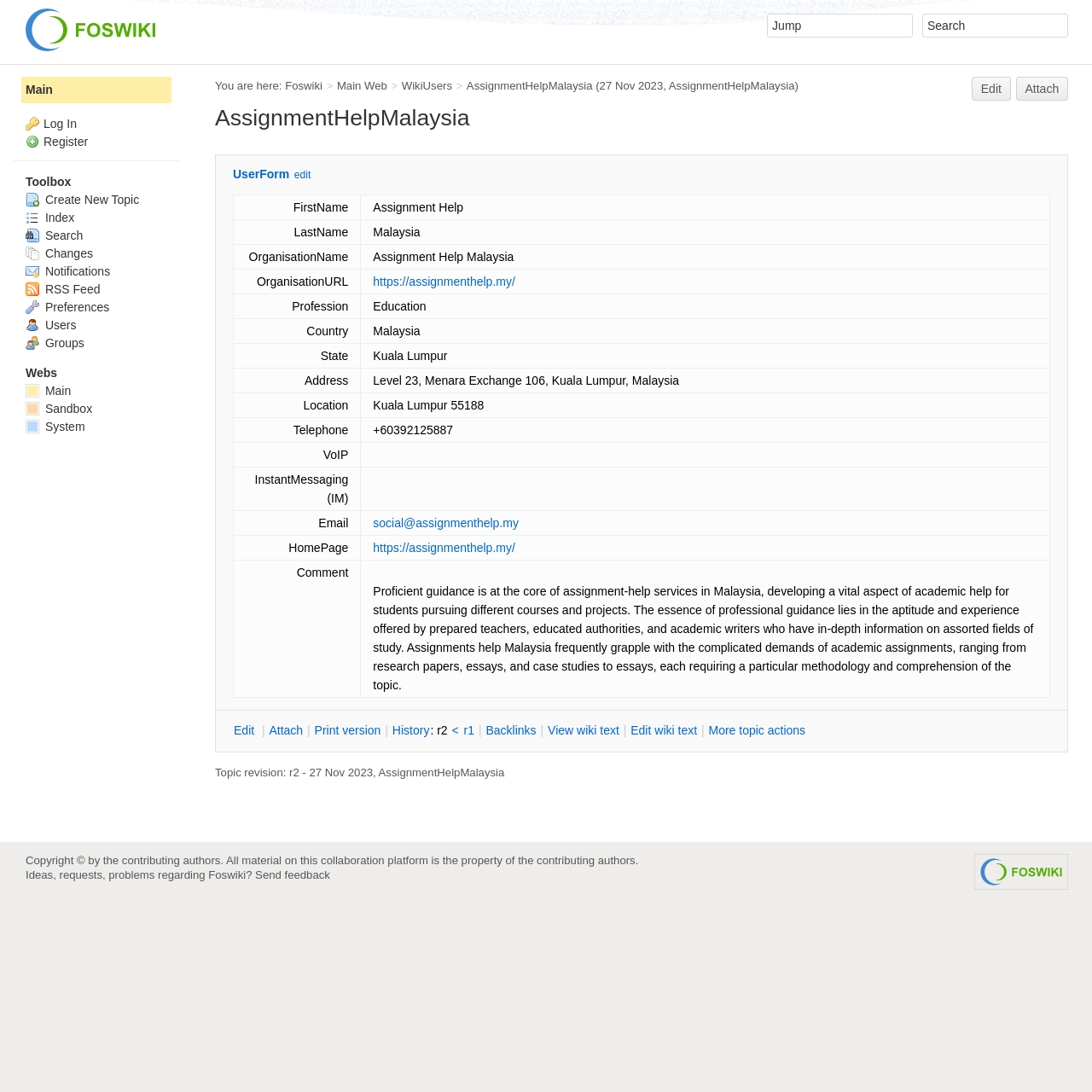Provide the bounding box coordinates for the area that should be clicked to complete the instruction: "Search for something".

[0.702, 0.012, 0.836, 0.034]